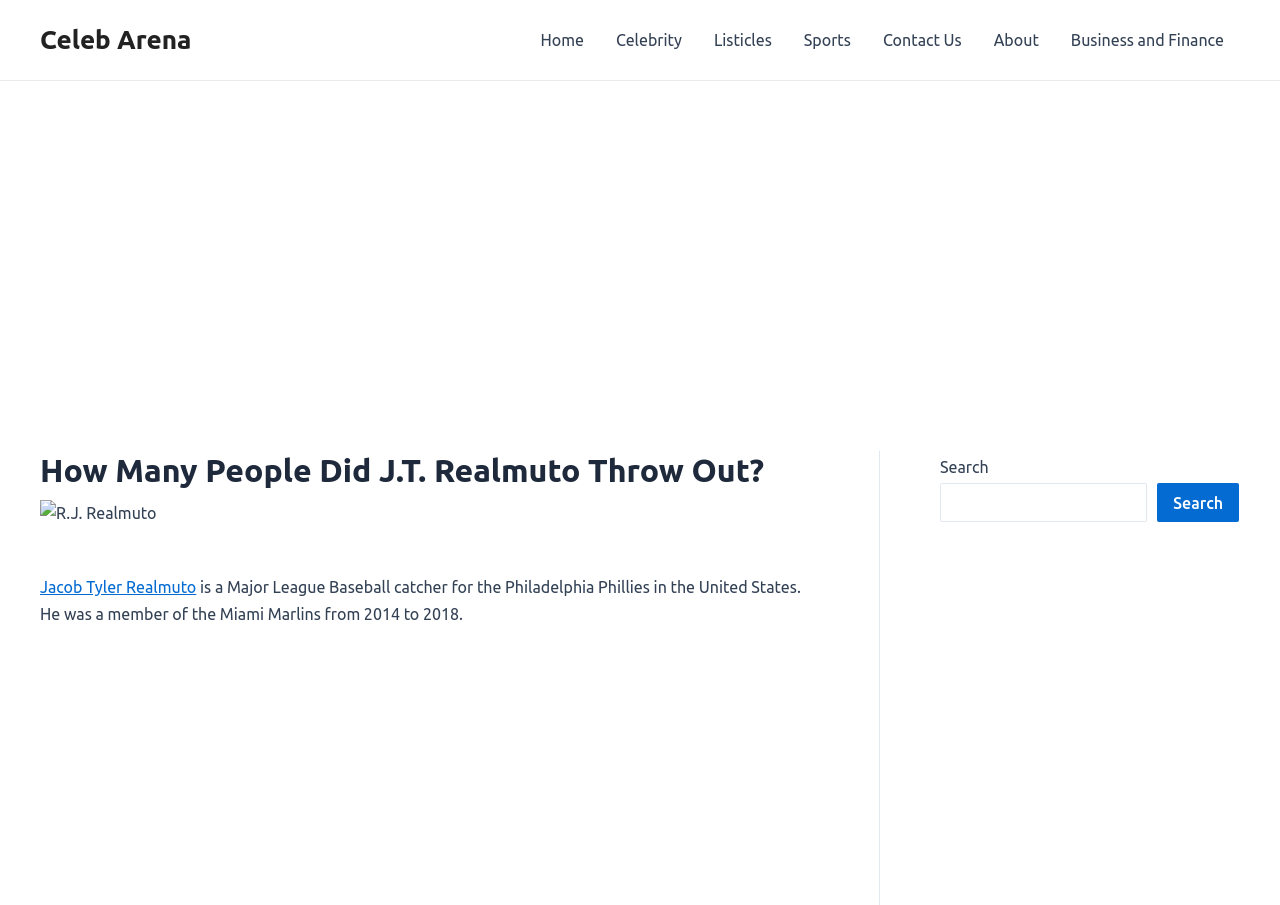From the given element description: "Celebrity", find the bounding box for the UI element. Provide the coordinates as four float numbers between 0 and 1, in the order [left, top, right, bottom].

[0.469, 0.0, 0.545, 0.088]